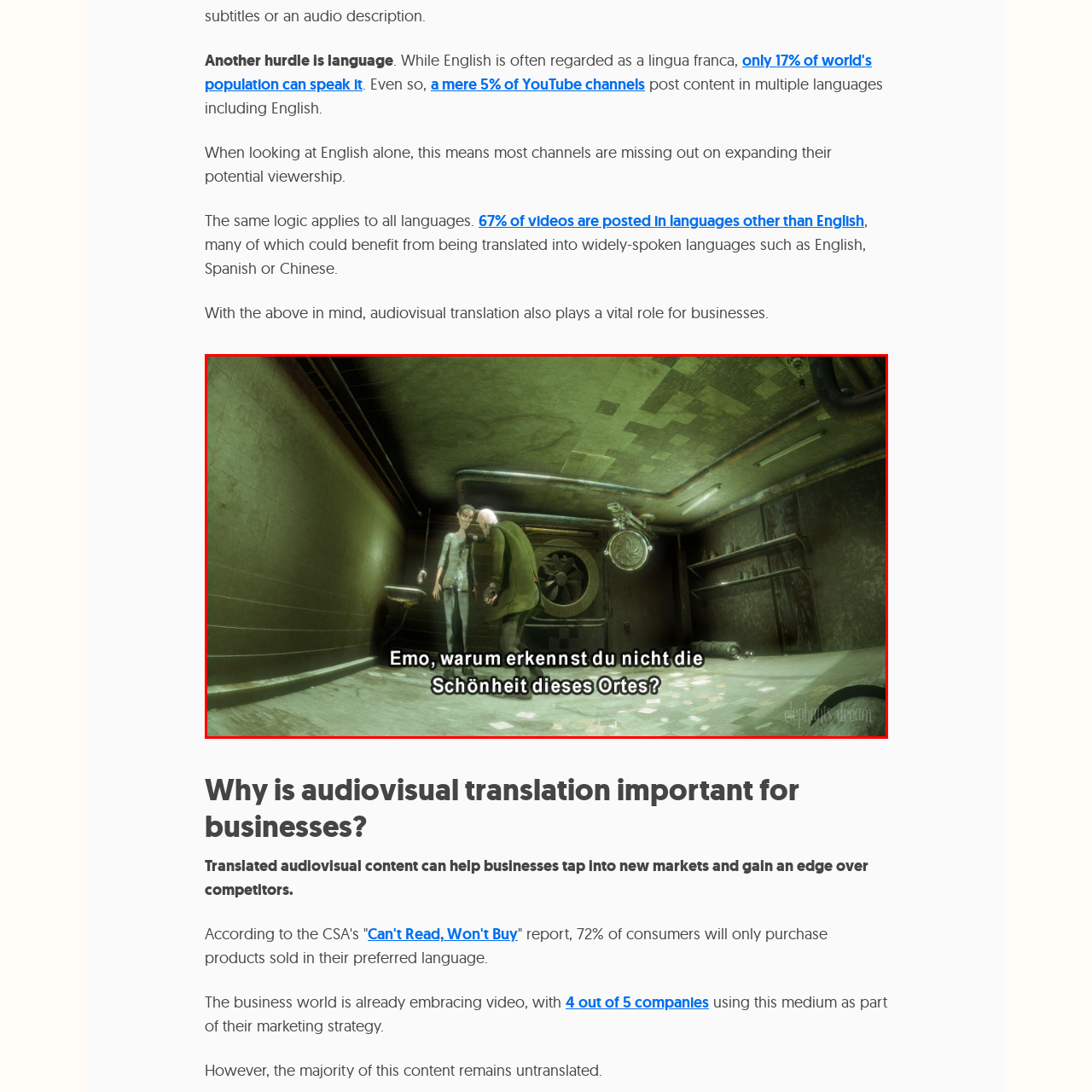Detail the features and components of the image inside the red outline.

The image features a scene from the animated film "Elephants Dream." It depicts two characters engaged in a conversation within a dimly lit, industrial-looking environment, characterized by walls that appear textured and worn. The dialogue, presented in German, translates to "Emo, why don't you see the beauty of this place?" This line suggests a theme of perspective and appreciation for one’s surroundings. Below the characters, German subtitles convey the spoken words, further emphasizing the importance of audiovisual translation in bridging language barriers. The setting is evocative of a surreal, imaginative world, creating a stark contrast between the conversation's philosophical undertones and the gritty aesthetic of the environment.